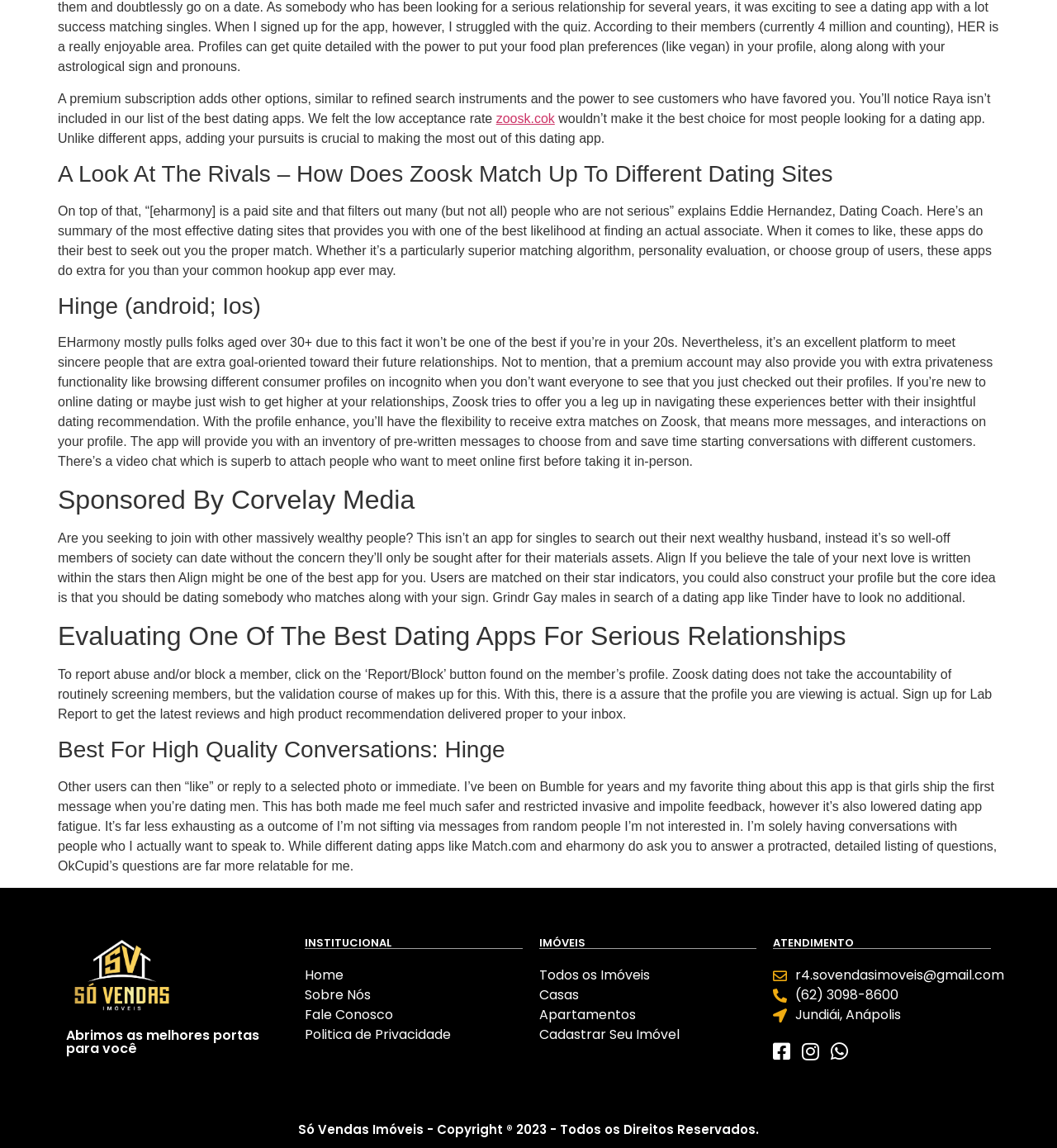Answer with a single word or phrase: 
What is the main topic of this webpage?

Dating apps